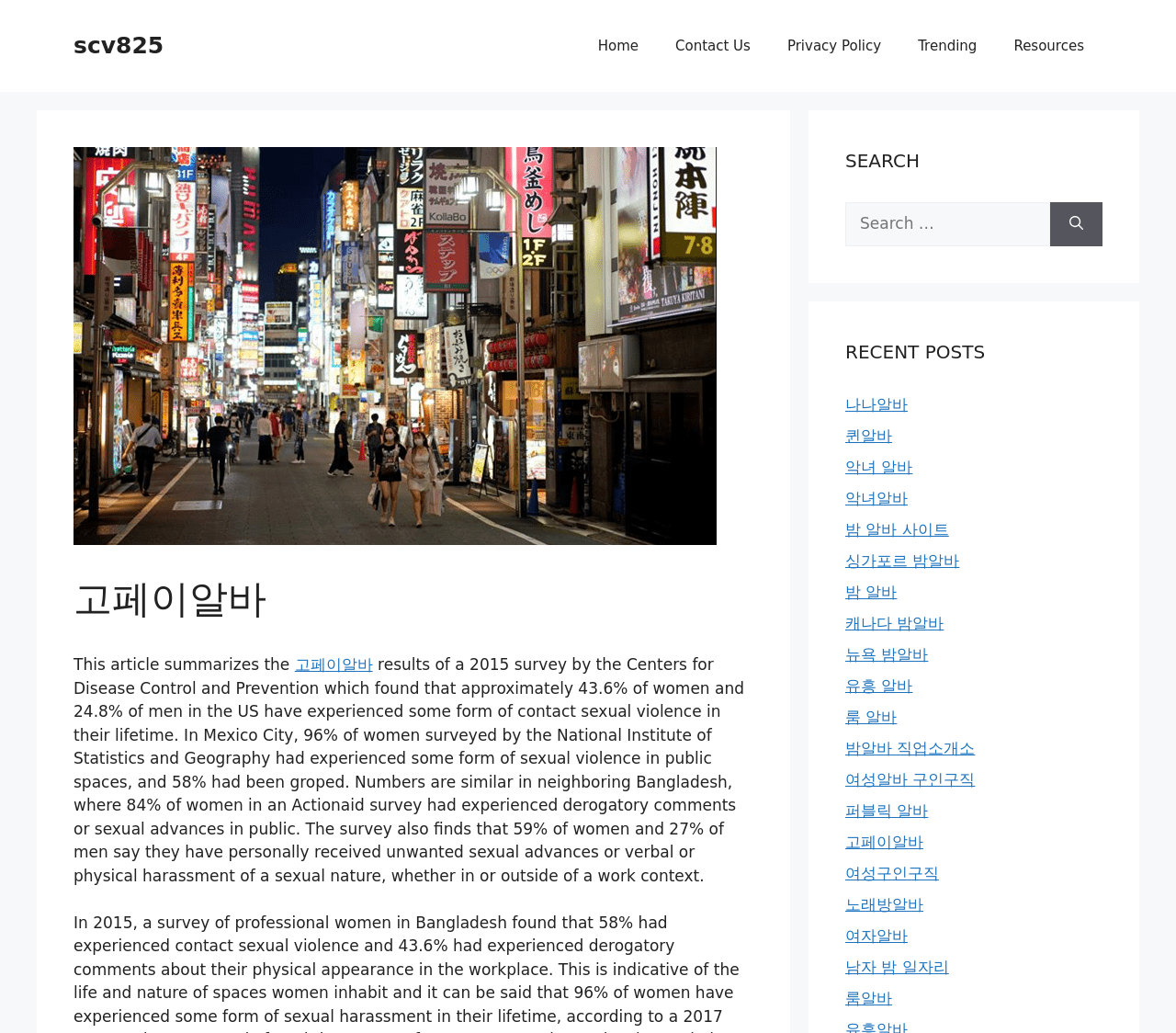Predict the bounding box coordinates of the area that should be clicked to accomplish the following instruction: "Search for something". The bounding box coordinates should consist of four float numbers between 0 and 1, i.e., [left, top, right, bottom].

[0.719, 0.196, 0.893, 0.238]